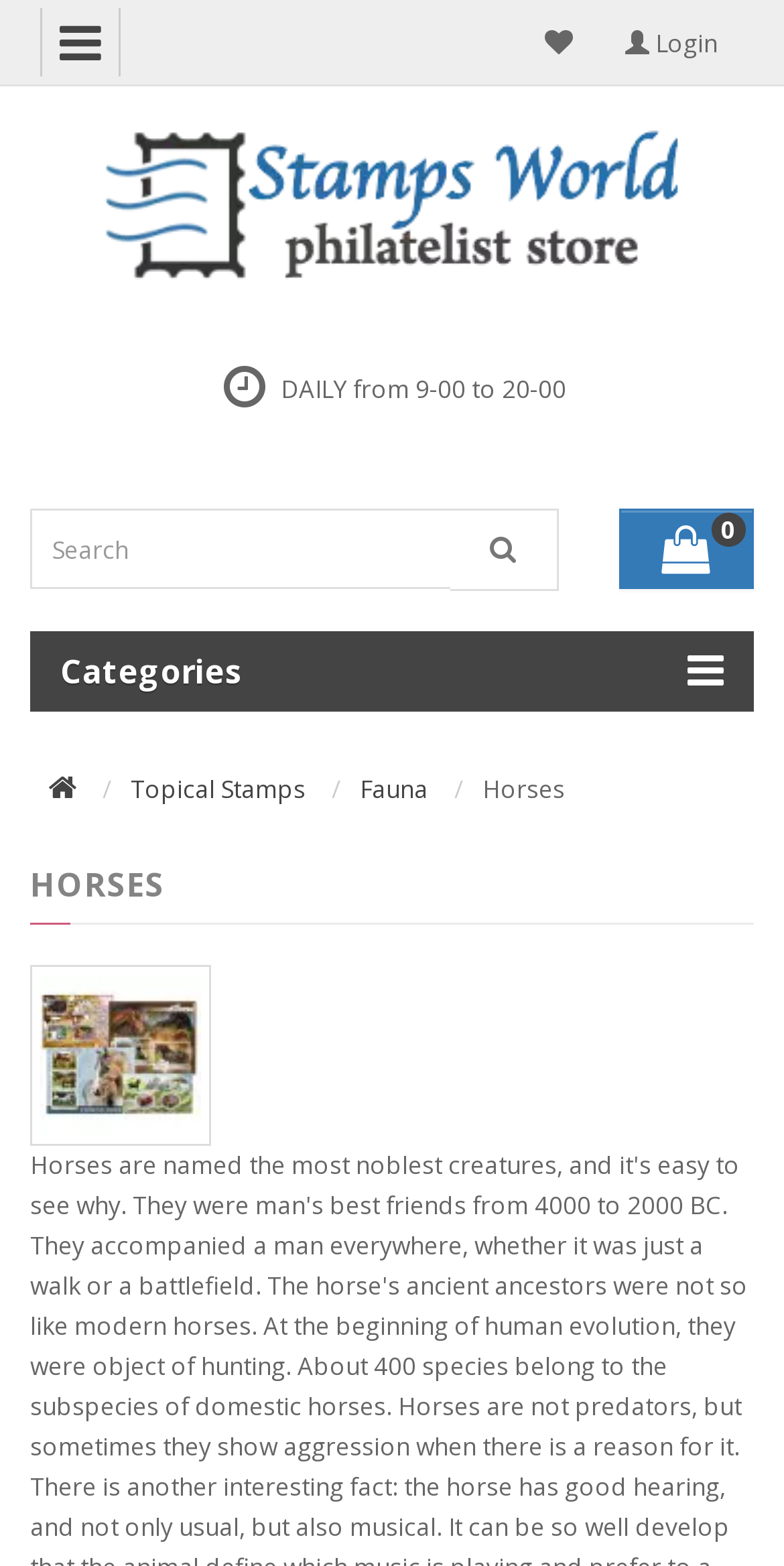Locate the bounding box coordinates of the area to click to fulfill this instruction: "Book a shoot". The bounding box should be presented as four float numbers between 0 and 1, in the order [left, top, right, bottom].

None